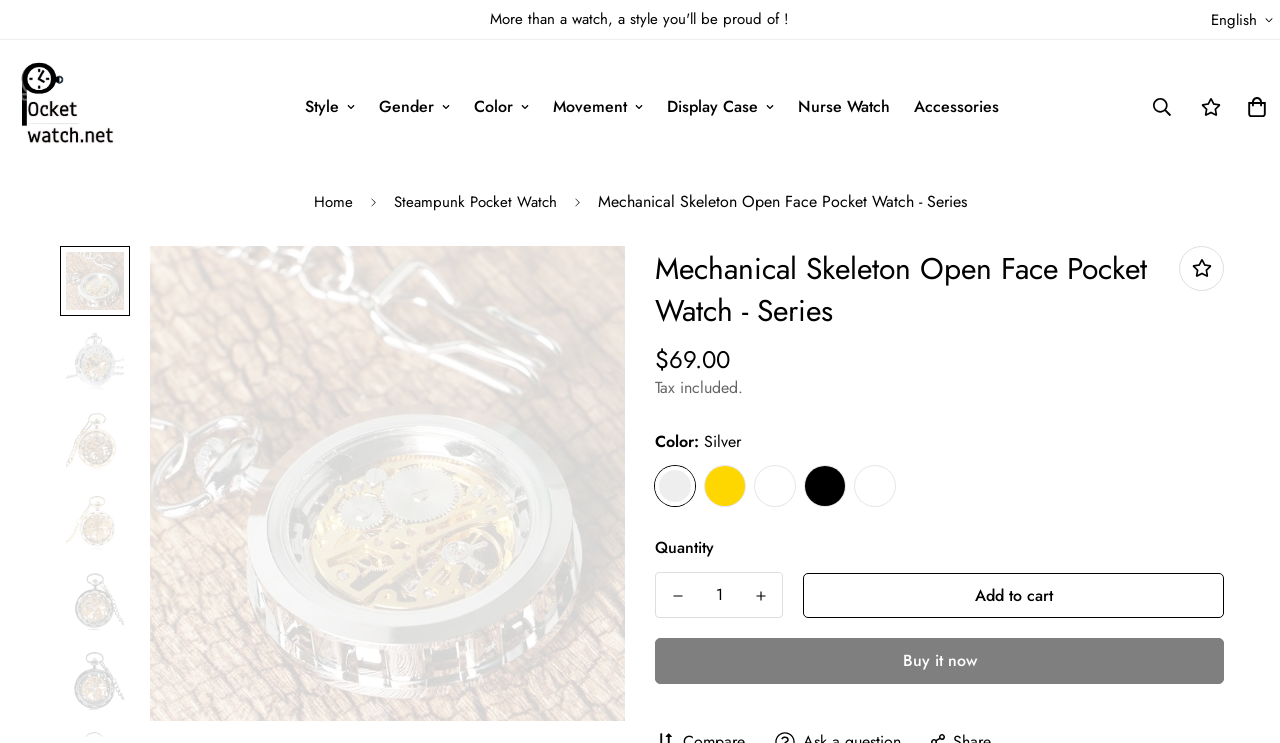Specify the bounding box coordinates of the area that needs to be clicked to achieve the following instruction: "Add to cart".

[0.627, 0.771, 0.956, 0.832]